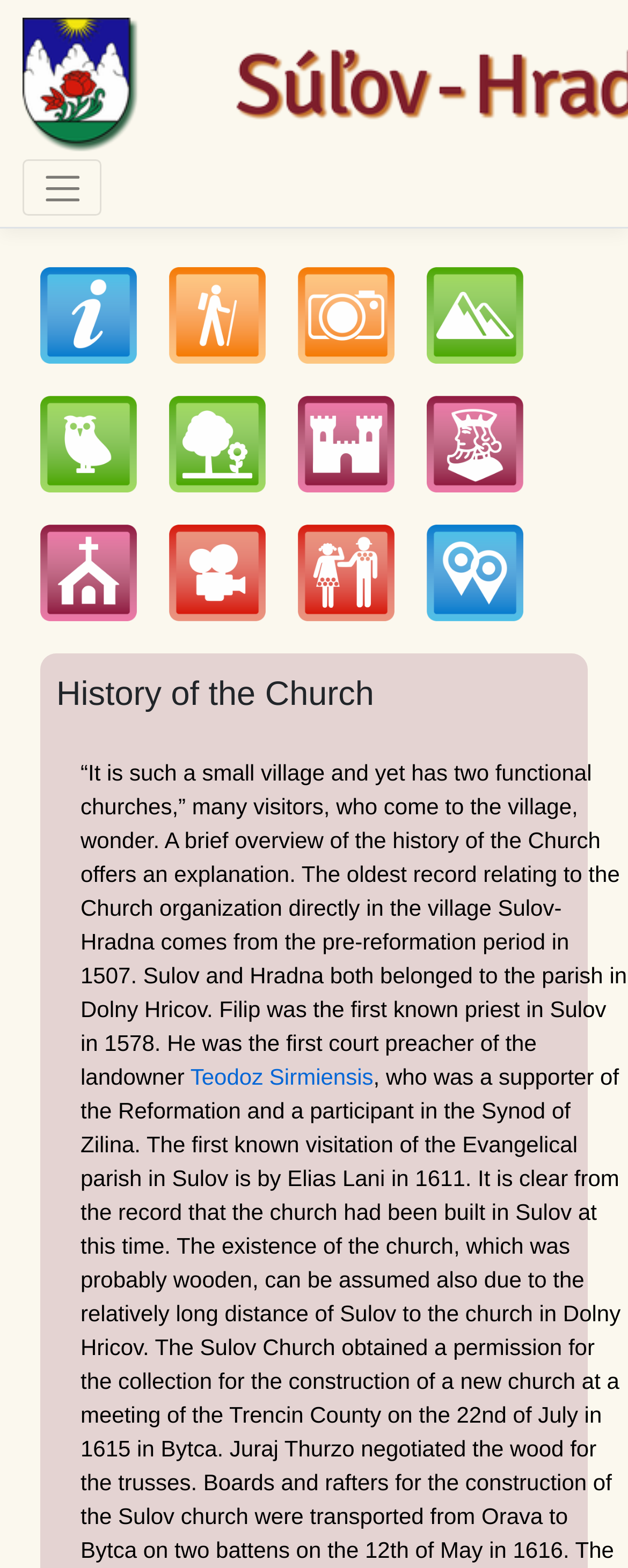Provide a single word or phrase to answer the given question: 
What is the main topic of the webpage?

History of the Church